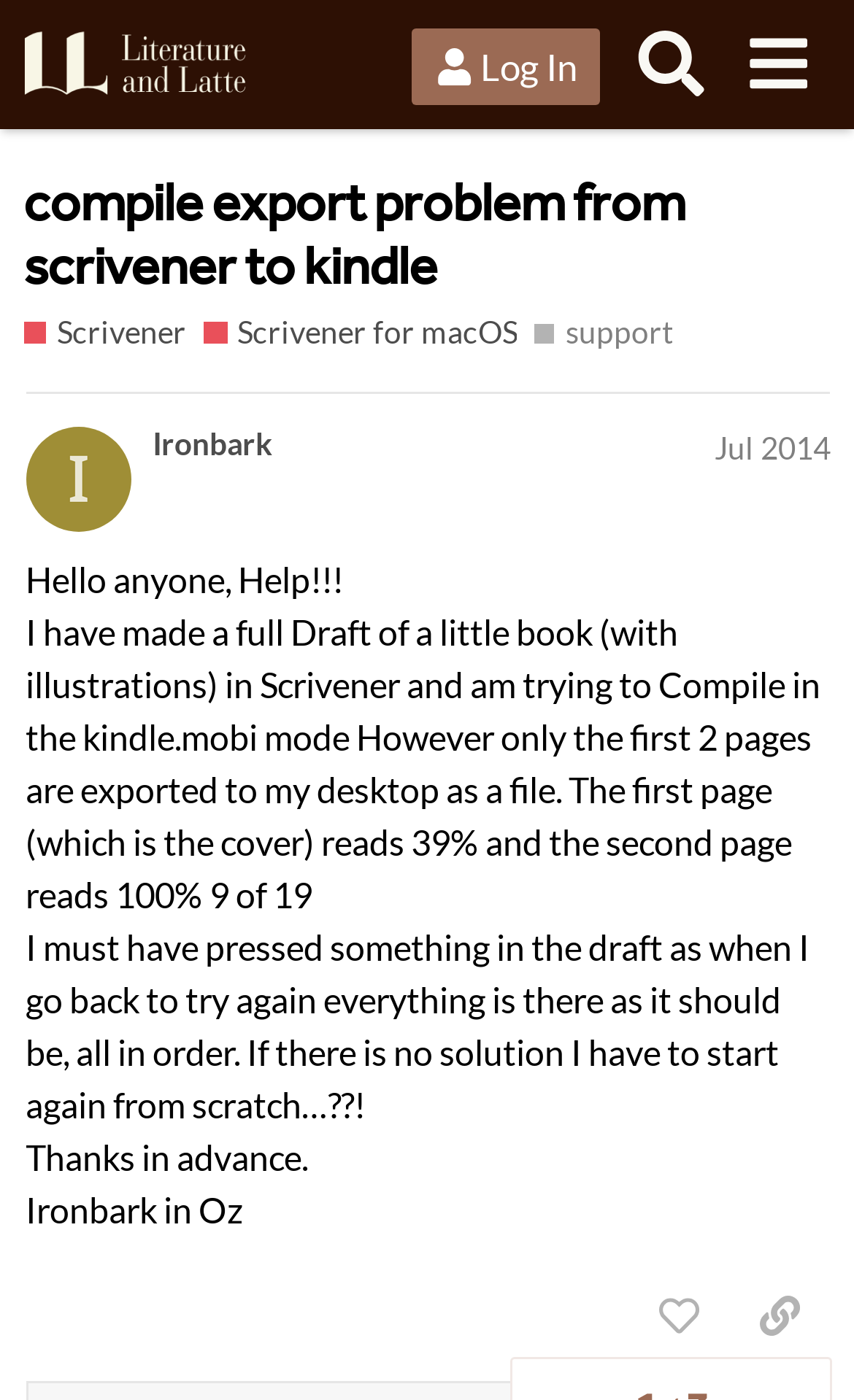What is the user's request?
Use the image to answer the question with a single word or phrase.

Help with compiling